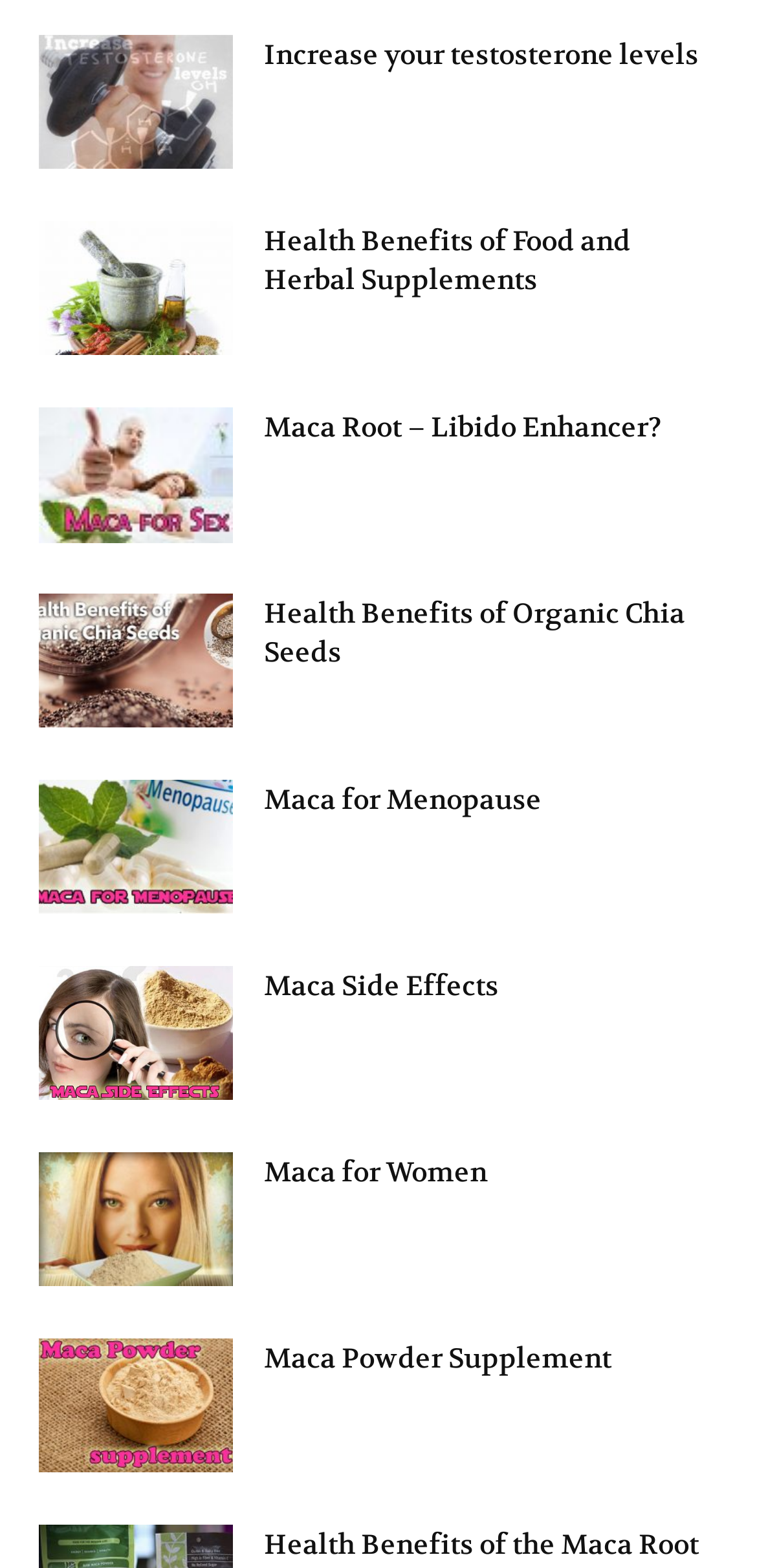Specify the bounding box coordinates of the element's region that should be clicked to achieve the following instruction: "Discover 'Maca for Menopause'". The bounding box coordinates consist of four float numbers between 0 and 1, in the format [left, top, right, bottom].

[0.349, 0.499, 0.715, 0.521]